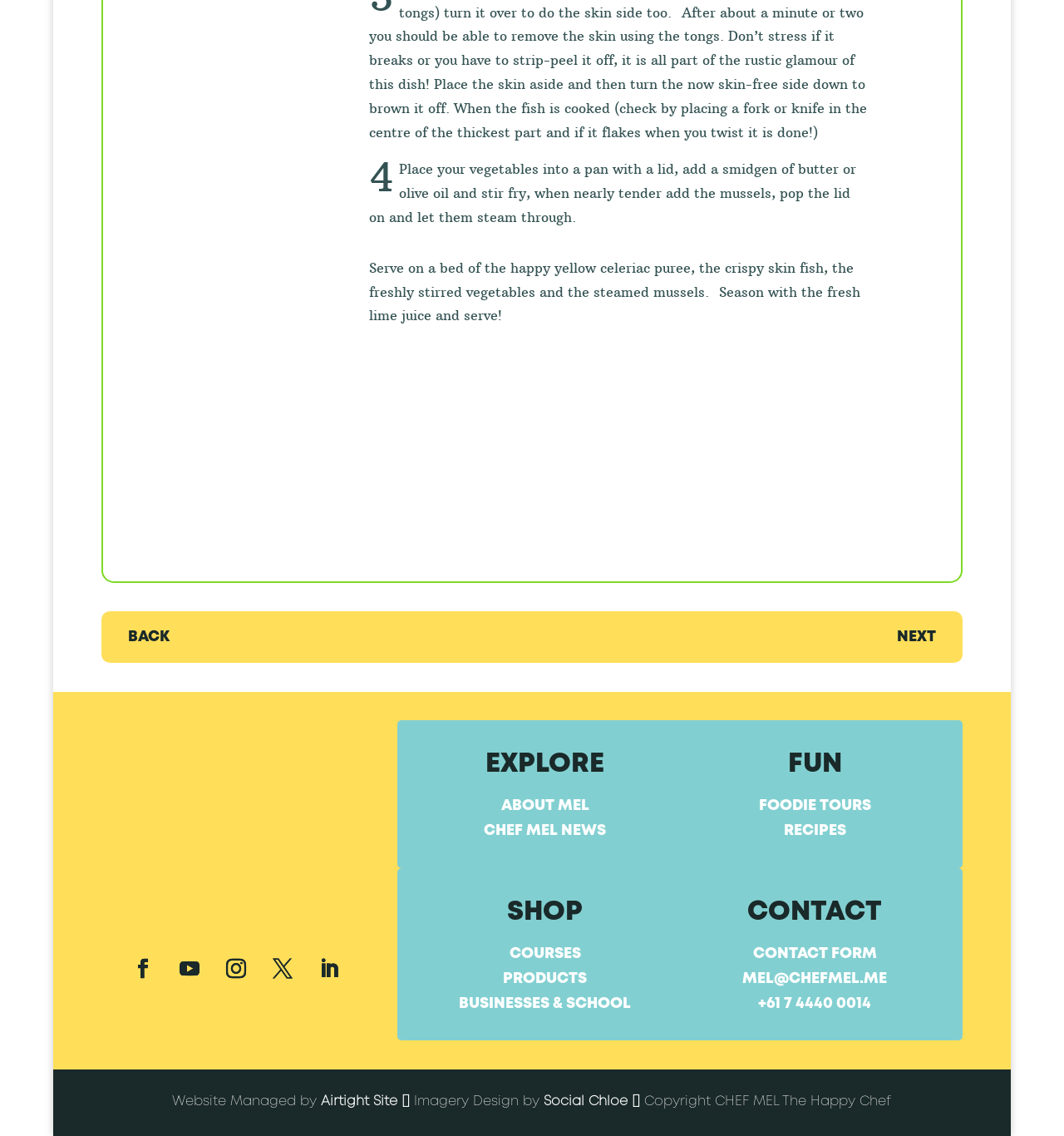Determine the bounding box coordinates of the section to be clicked to follow the instruction: "Click on the 'BACK' button". The coordinates should be given as four float numbers between 0 and 1, formatted as [left, top, right, bottom].

[0.108, 0.548, 0.171, 0.574]